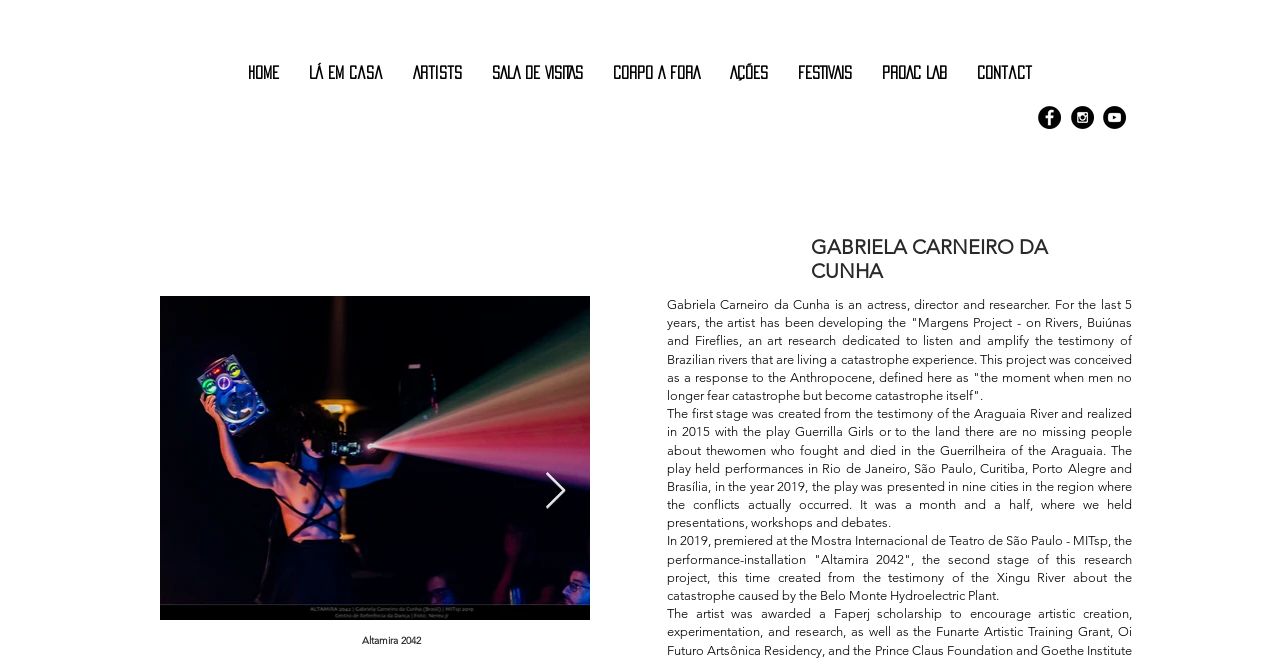Determine the bounding box coordinates of the clickable region to execute the instruction: "Open Facebook page". The coordinates should be four float numbers between 0 and 1, denoted as [left, top, right, bottom].

[0.811, 0.16, 0.829, 0.195]